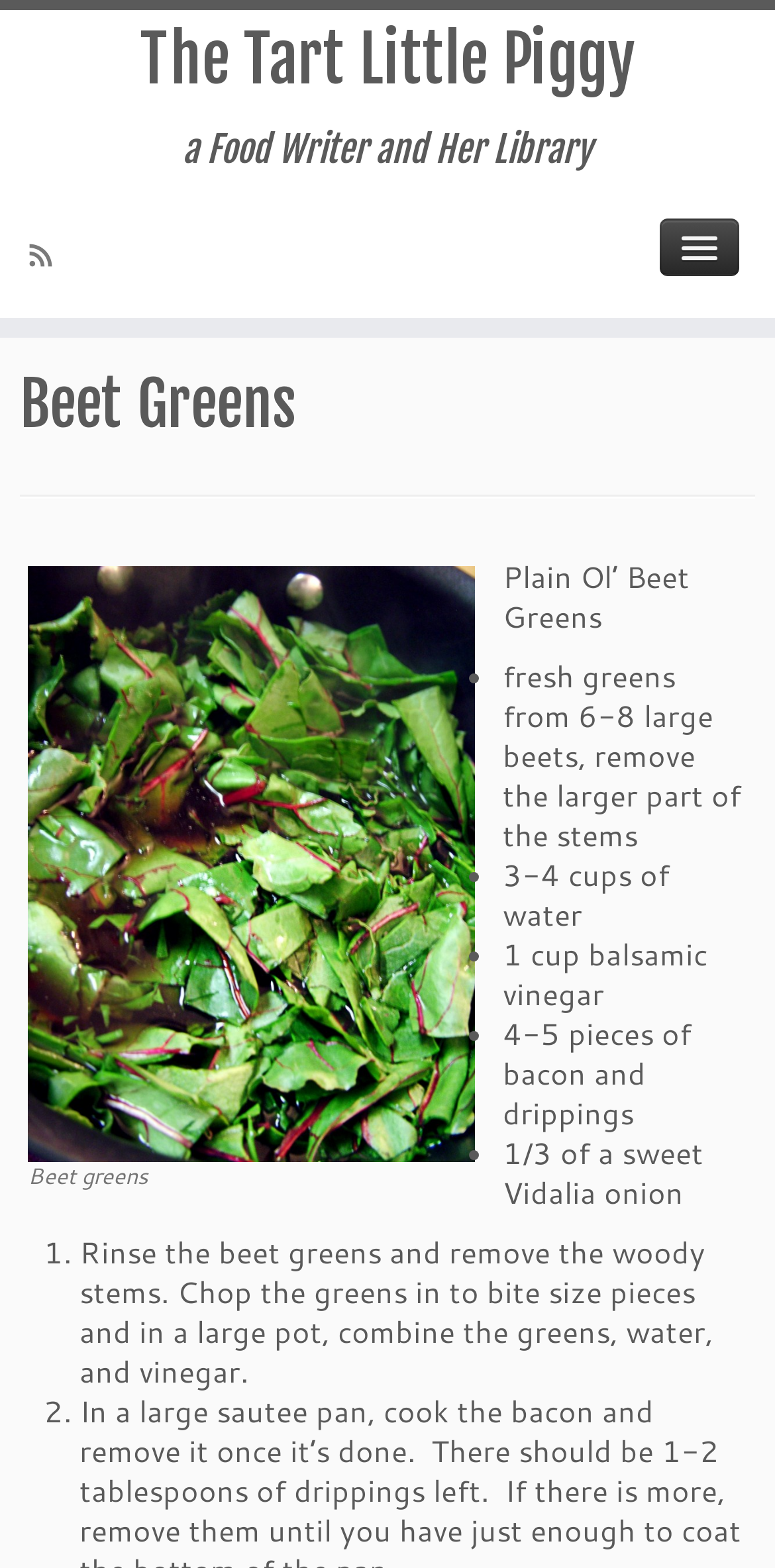What type of onion is used in the Beet Greens recipe?
Please utilize the information in the image to give a detailed response to the question.

The type of onion used in the Beet Greens recipe can be found in the list of ingredients. It is specified as a sweet Vidalia onion.